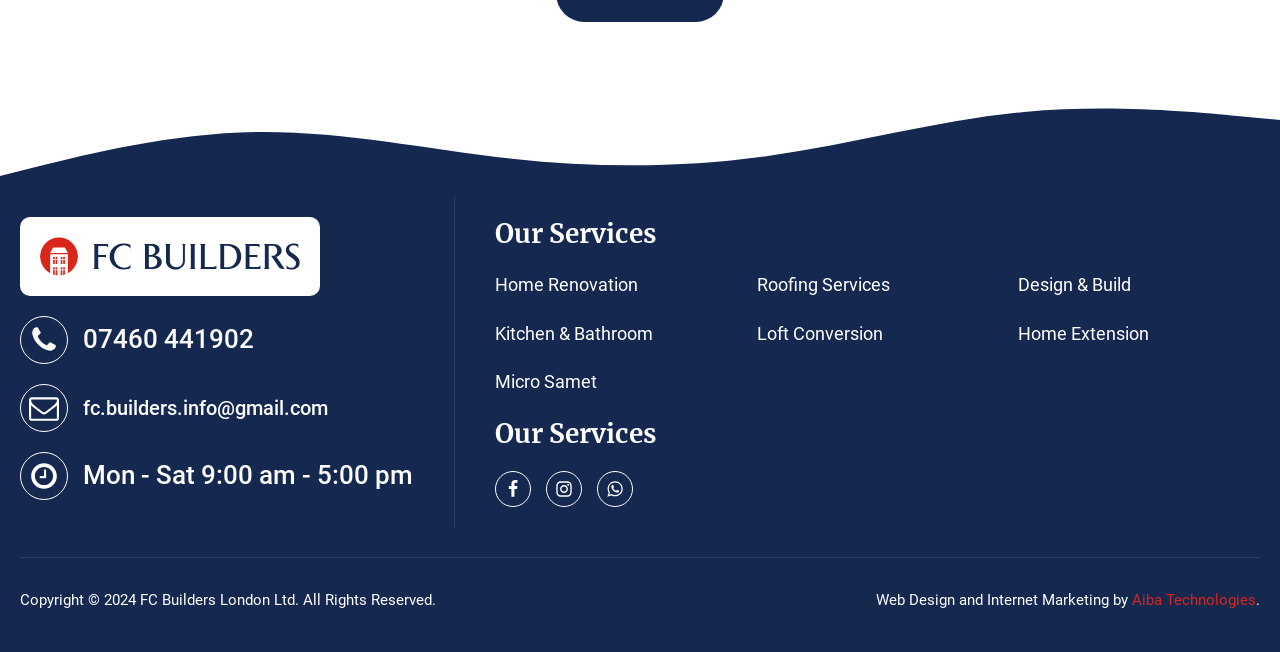From the element description parent_node: 07460 441902, predict the bounding box coordinates of the UI element. The coordinates must be specified in the format (top-left x, top-left y, bottom-right x, bottom-right y) and should be within the 0 to 1 range.

[0.016, 0.333, 0.25, 0.454]